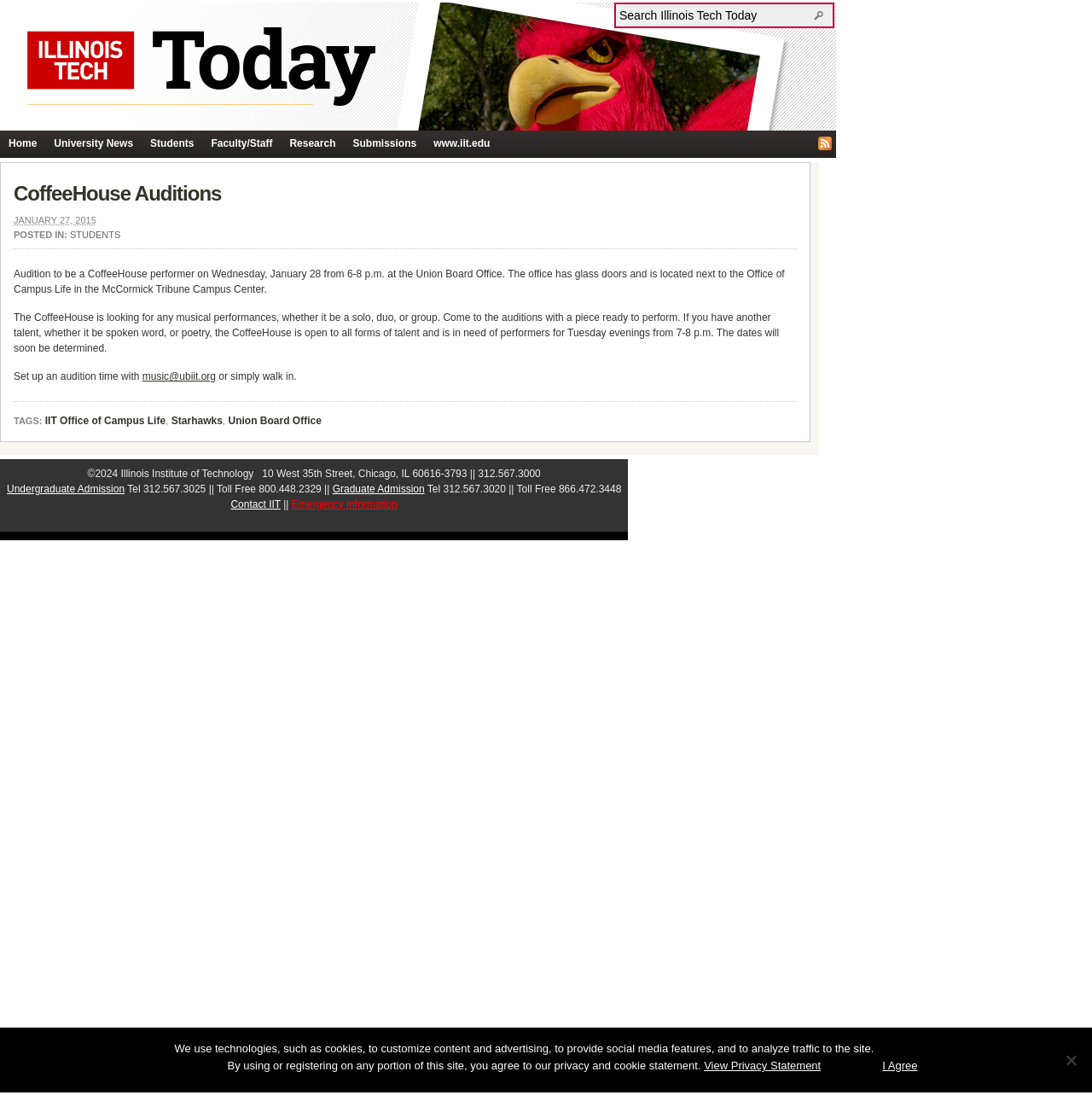Determine the bounding box coordinates for the element that should be clicked to follow this instruction: "Search Illinois Tech Today". The coordinates should be given as four float numbers between 0 and 1, in the format [left, top, right, bottom].

[0.567, 0.008, 0.744, 0.02]